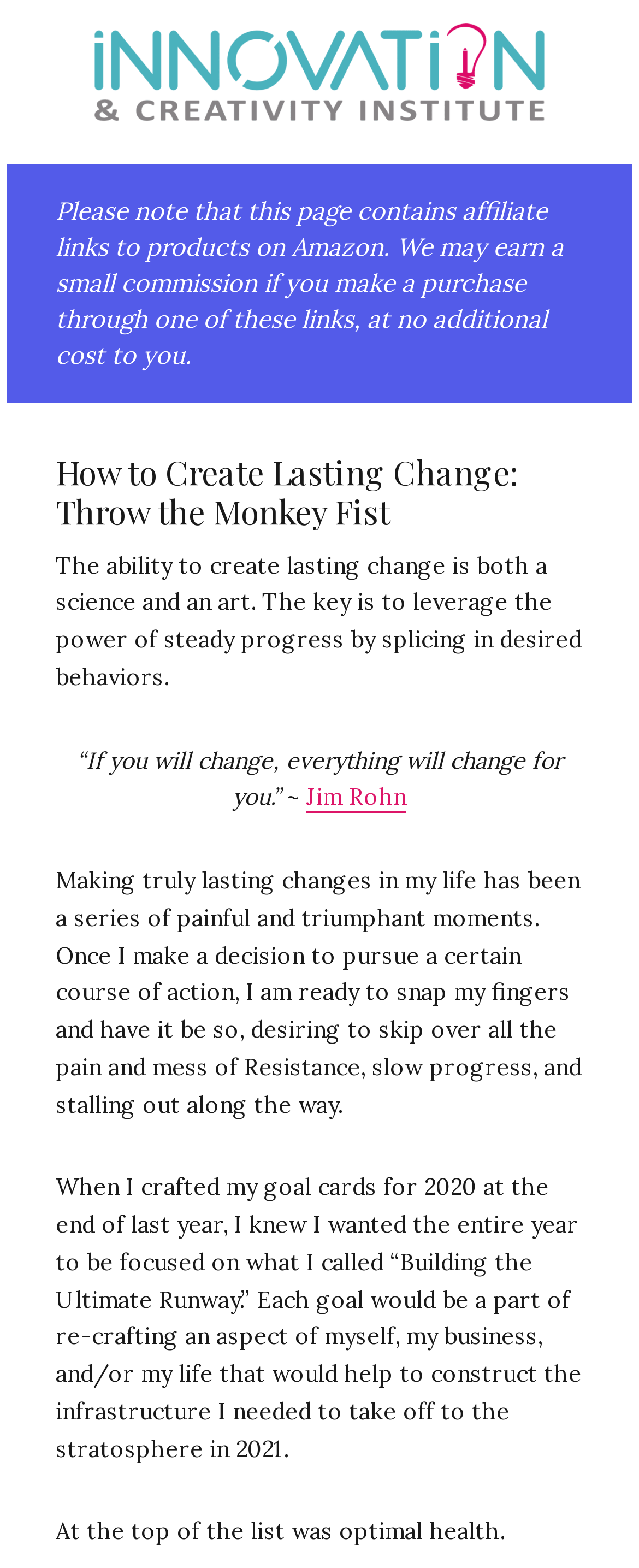Give a detailed account of the webpage.

The webpage is about creating lasting change, with a focus on personal development and self-improvement. At the top of the page, there are four links to skip to different sections of the webpage: primary navigation, main content, primary sidebar, and footer. 

Below these links, there is a prominent link spanning almost the entire width of the page. 

Following this, there is a notice about affiliate links to Amazon products, which may earn a small commission if a purchase is made through these links. 

The main content of the webpage is headed by a title, "How to Create Lasting Change: Throw the Monkey Fist", which is also the title of the webpage. 

Below the title, there is a brief description of creating lasting change, which is both a science and an art. 

Next, there is a quote from Jim Rohn, "If you will change, everything will change for you." 

The rest of the page consists of a personal narrative about making lasting changes in life, with a focus on overcoming resistance and slow progress. The author shares their personal experience of crafting goal cards for 2020, with a focus on building the ultimate runway for success in 2021. 

One of the goals mentioned is achieving optimal health.